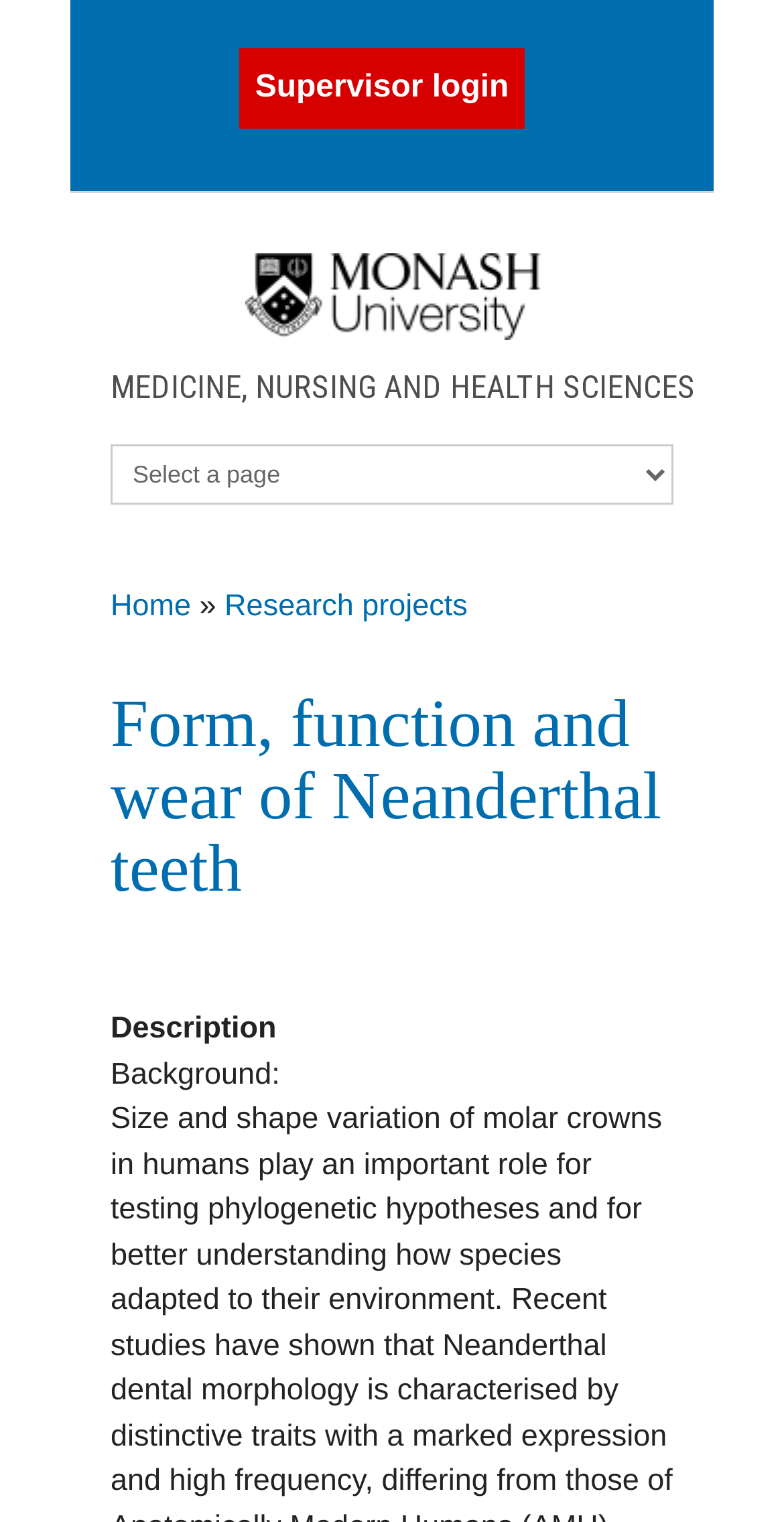Using floating point numbers between 0 and 1, provide the bounding box coordinates in the format (top-left x, top-left y, bottom-right x, bottom-right y). Locate the UI element described here: Skip to main content

[0.0, 0.0, 0.349, 0.001]